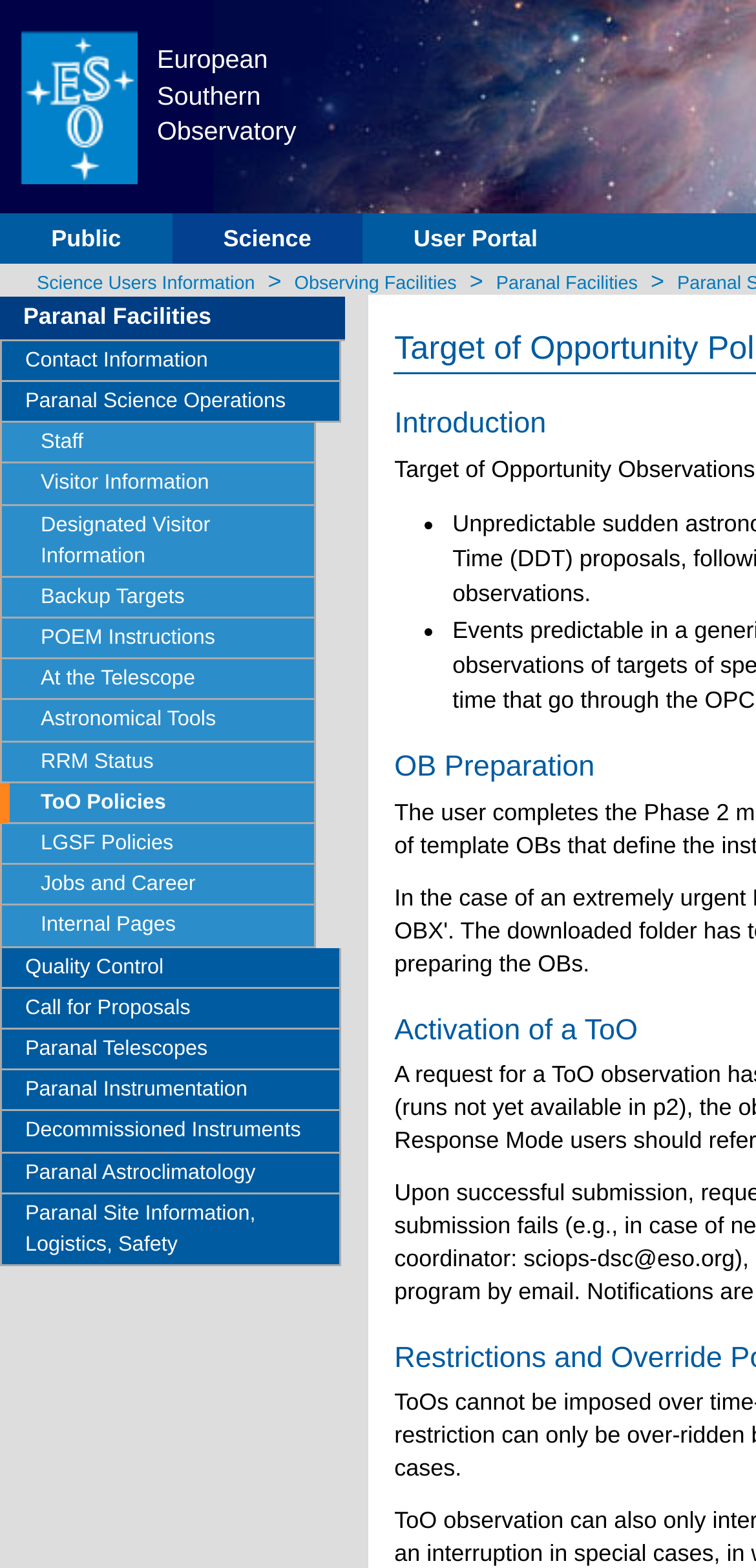Pinpoint the bounding box coordinates for the area that should be clicked to perform the following instruction: "Learn about the ToO Policies".

[0.0, 0.499, 0.418, 0.526]